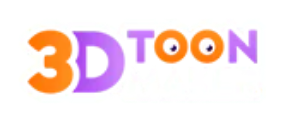Provide a single word or phrase answer to the question: 
What type of users is the product likely to appeal to?

Professional and novice users